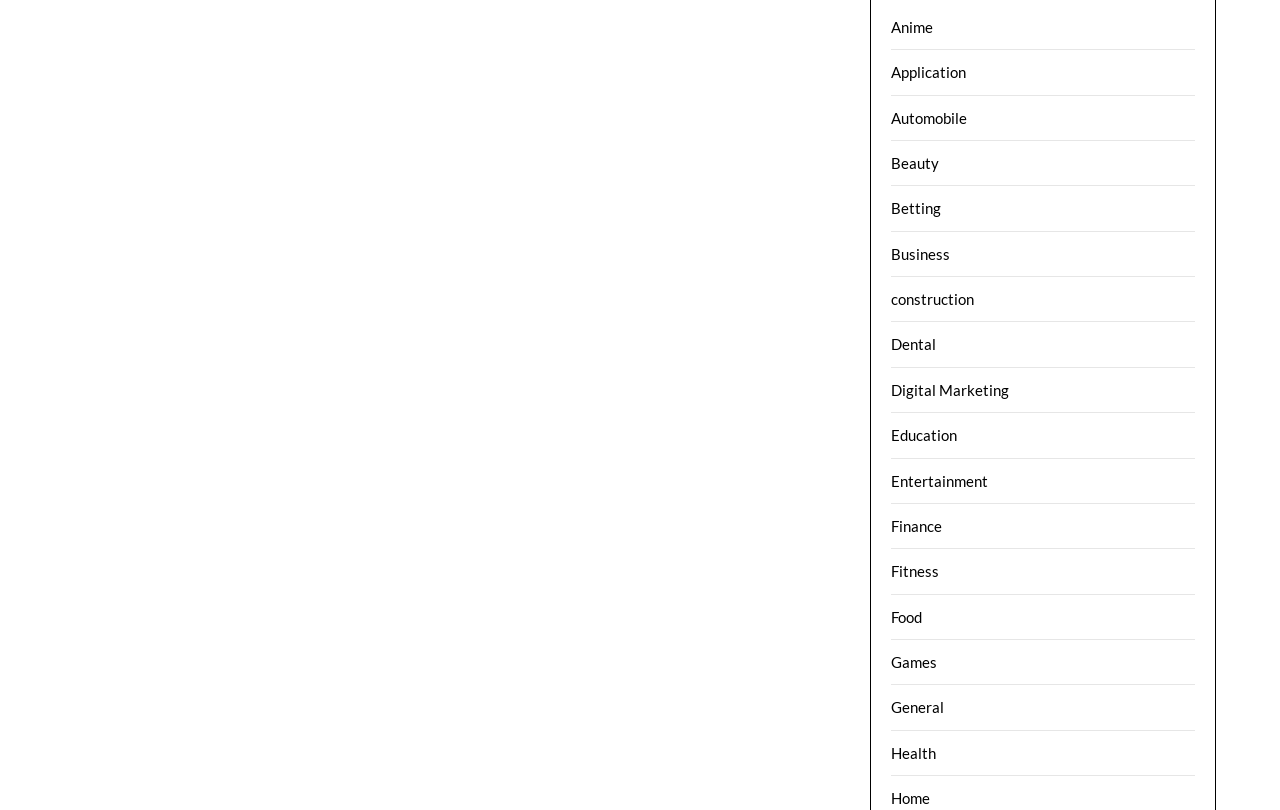What is the first category listed?
Please give a detailed and elaborate answer to the question based on the image.

I looked at the list of links and found that 'Anime' is the first category listed, with the smallest y1 value.